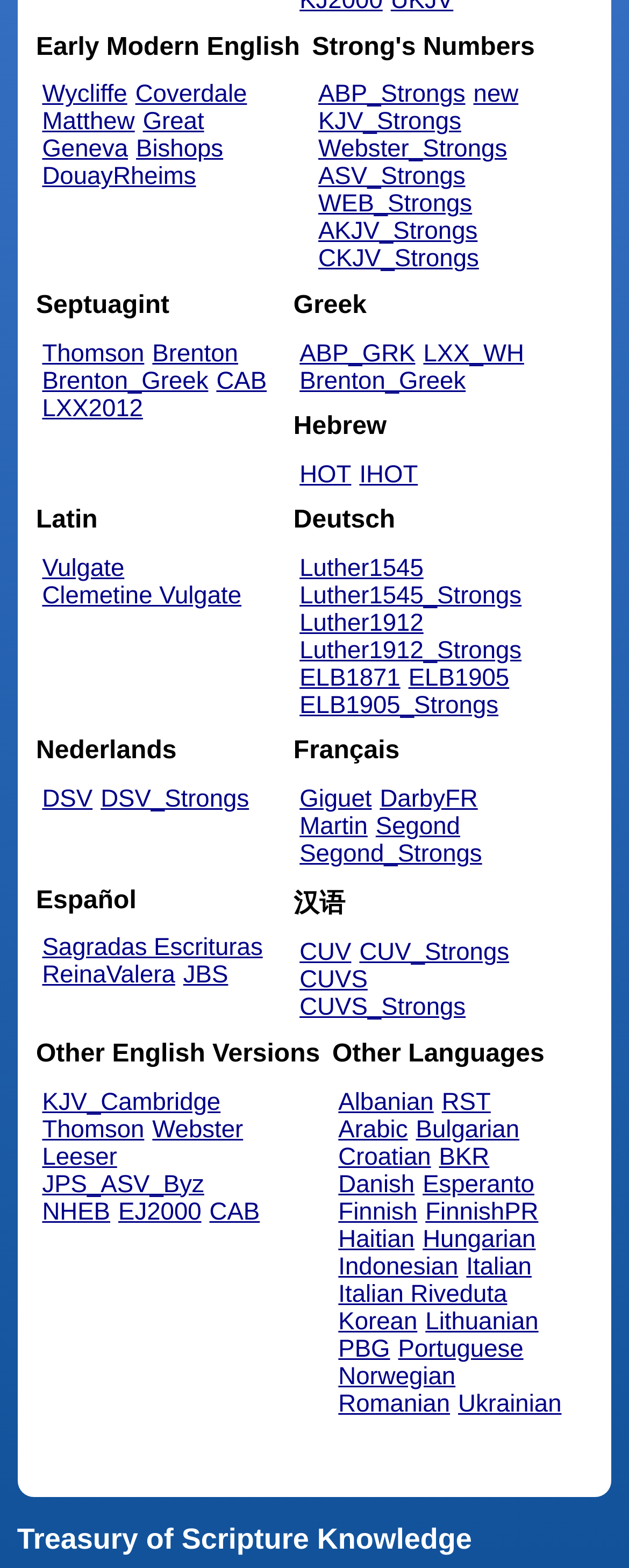Please provide the bounding box coordinates for the element that needs to be clicked to perform the following instruction: "Choose the 'CUV' Chinese translation". The coordinates should be given as four float numbers between 0 and 1, i.e., [left, top, right, bottom].

[0.476, 0.599, 0.558, 0.617]